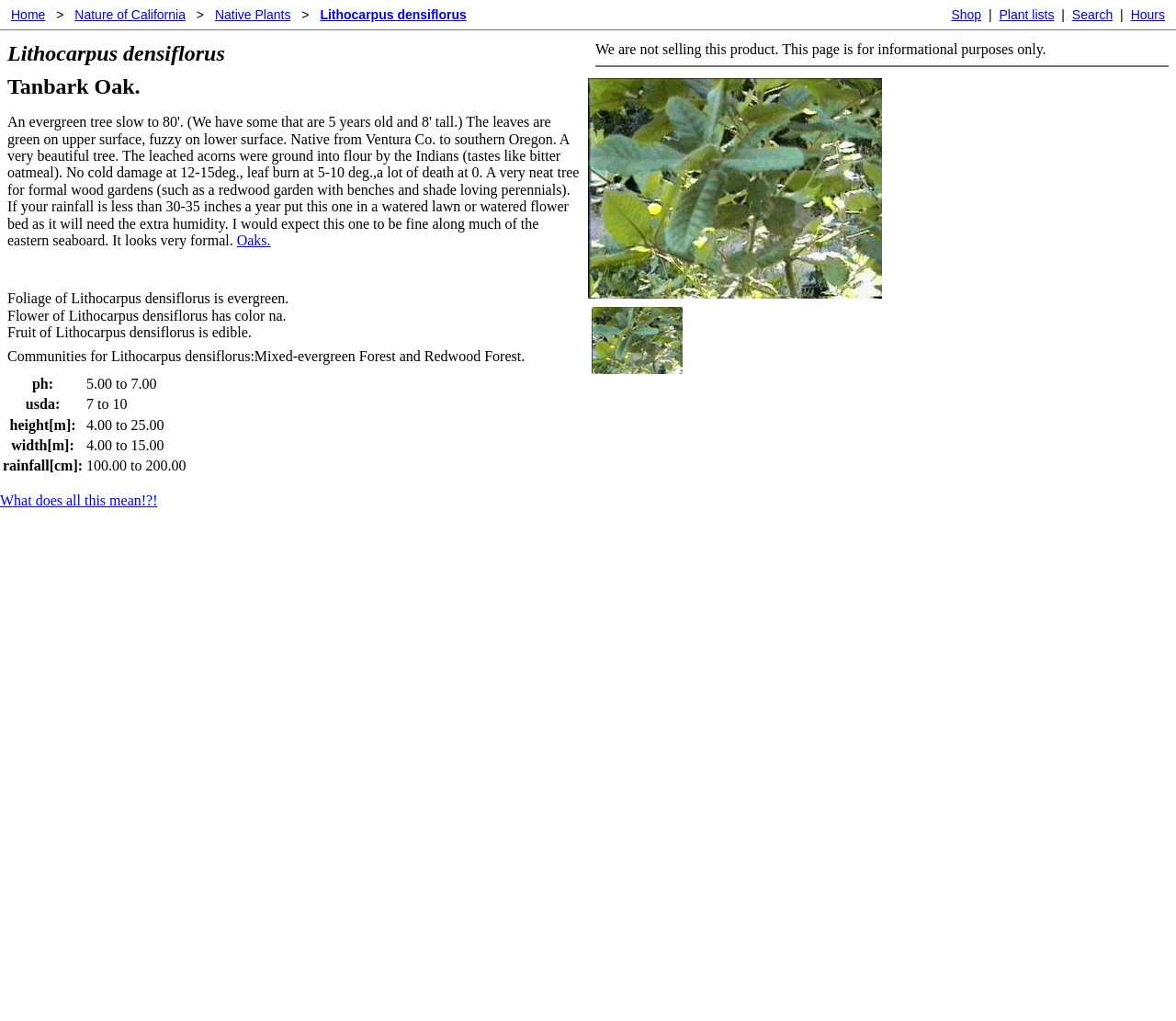Please determine the bounding box coordinates of the element to click on in order to accomplish the following task: "View the 'Lithocarpus densiflorus' image". Ensure the coordinates are four float numbers ranging from 0 to 1, i.e., [left, top, right, bottom].

[0.5, 0.077, 0.75, 0.293]